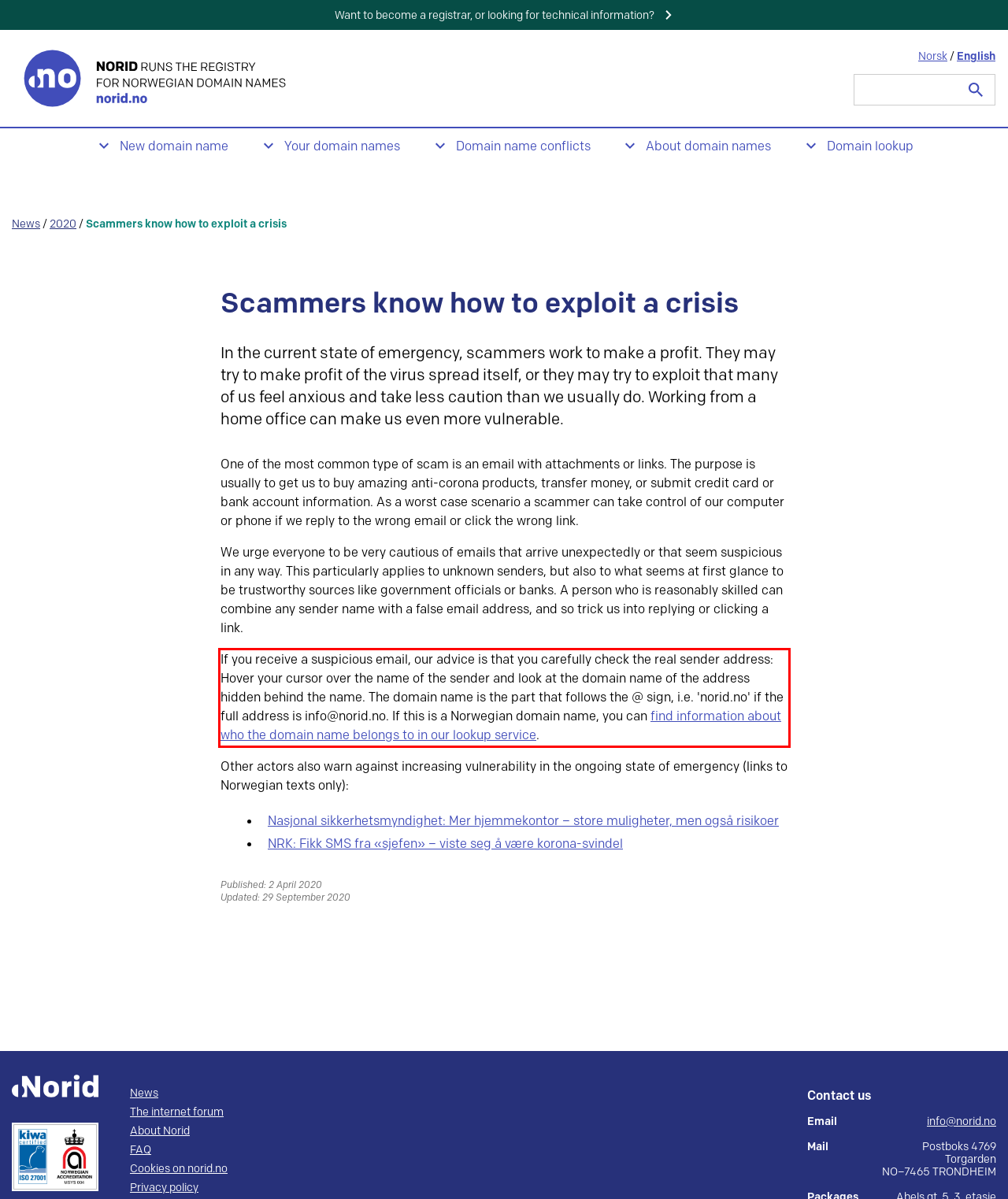Please look at the screenshot provided and find the red bounding box. Extract the text content contained within this bounding box.

If you receive a suspicious email, our advice is that you carefully check the real sender address: Hover your cursor over the name of the sender and look at the domain name of the address hidden behind the name. The domain name is the part that follows the @ sign, i.e. 'norid.no' if the full address is info@norid.no. If this is a Norwegian domain name, you can find information about who the domain name belongs to in our lookup service.